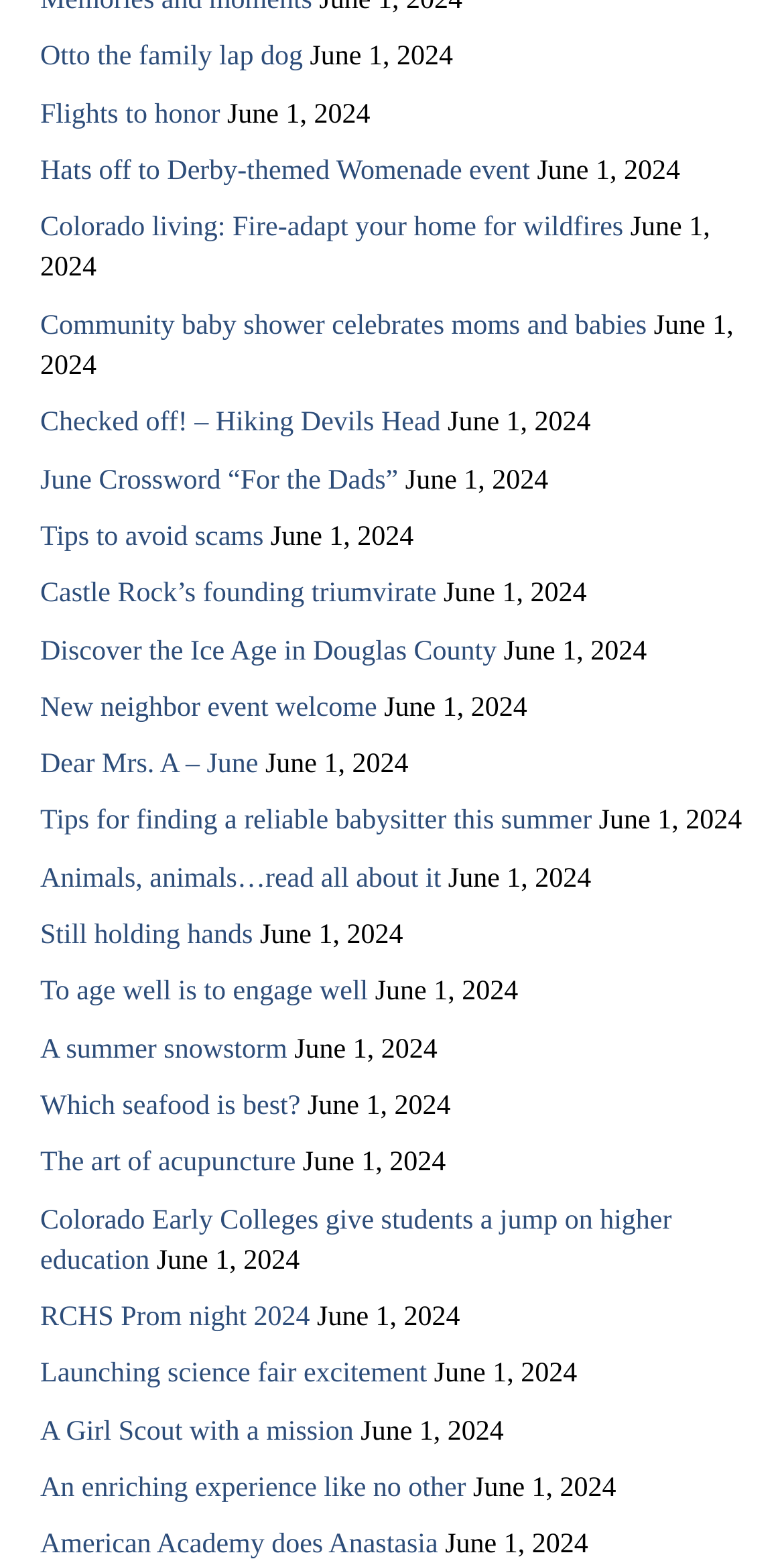What is the topic of the article 'To age well is to engage well'?
Use the screenshot to answer the question with a single word or phrase.

Aging well